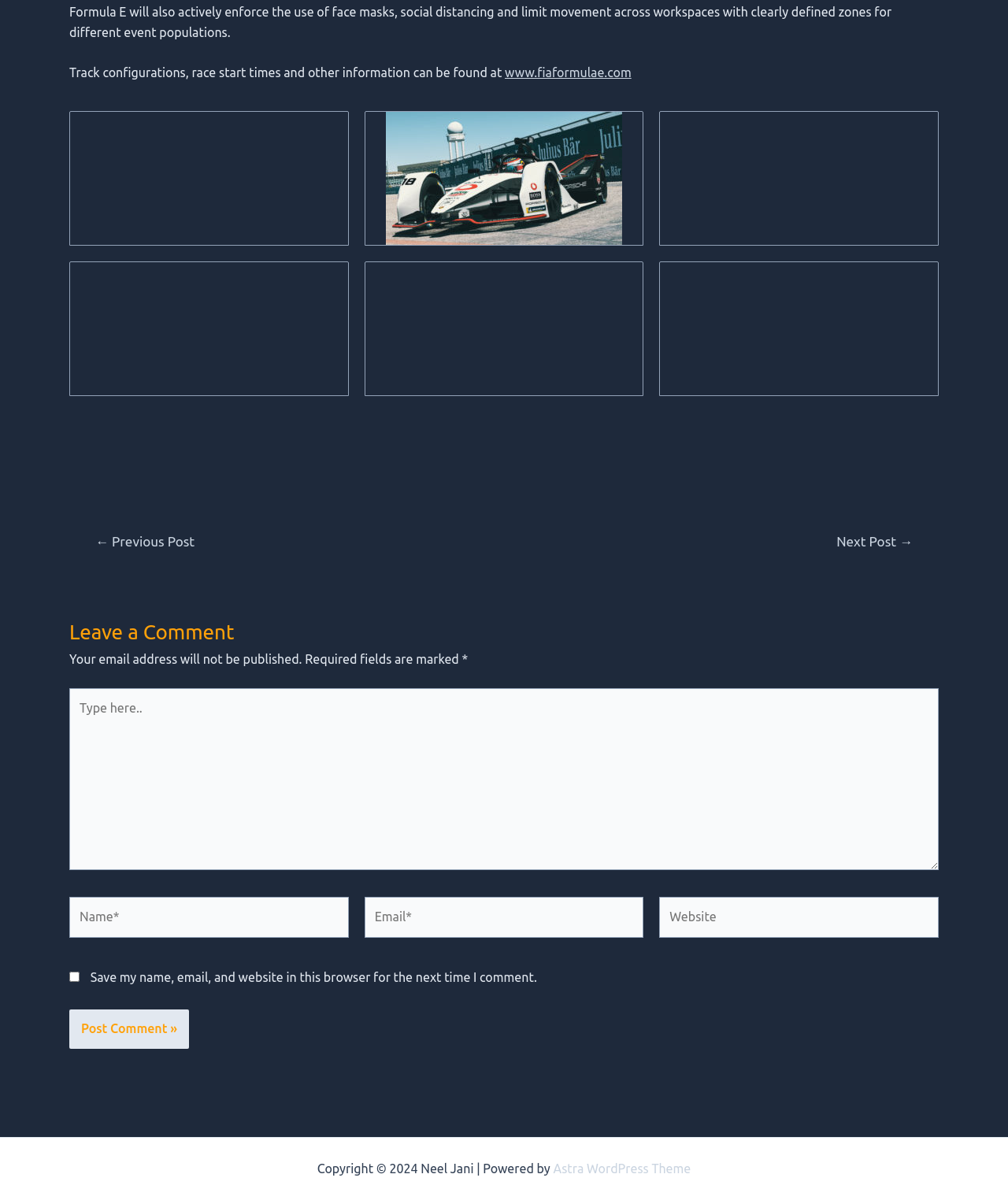Find the bounding box coordinates of the element I should click to carry out the following instruction: "Leave a comment".

[0.069, 0.513, 0.931, 0.541]